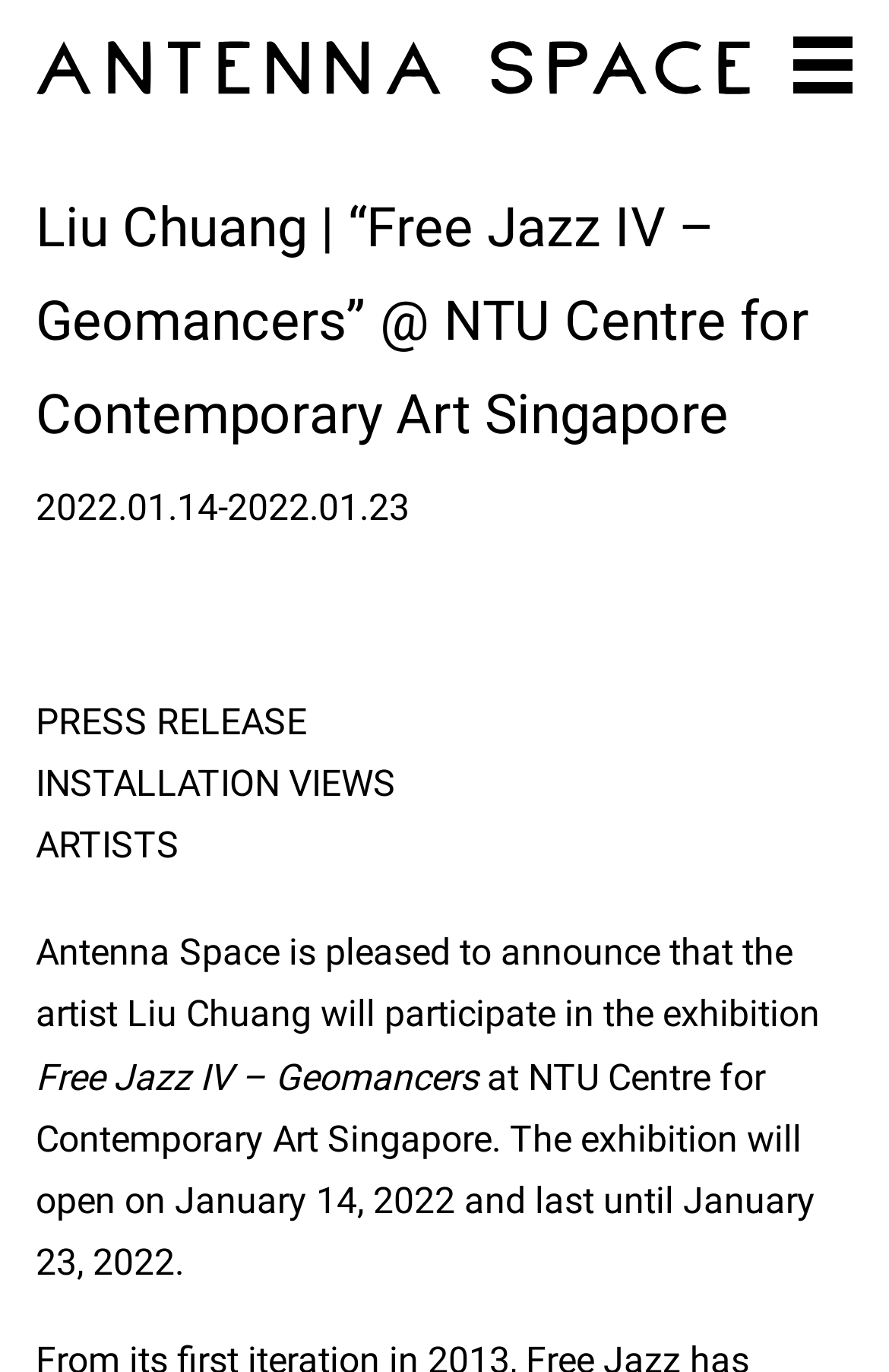Using the information in the image, give a detailed answer to the following question: What is the duration of the exhibition?

I found the answer by looking at the StaticText element which says 'The exhibition will open on January 14, 2022 and last until January 23, 2022.' The duration of the exhibition is from January 14, 2022 to January 23, 2022.